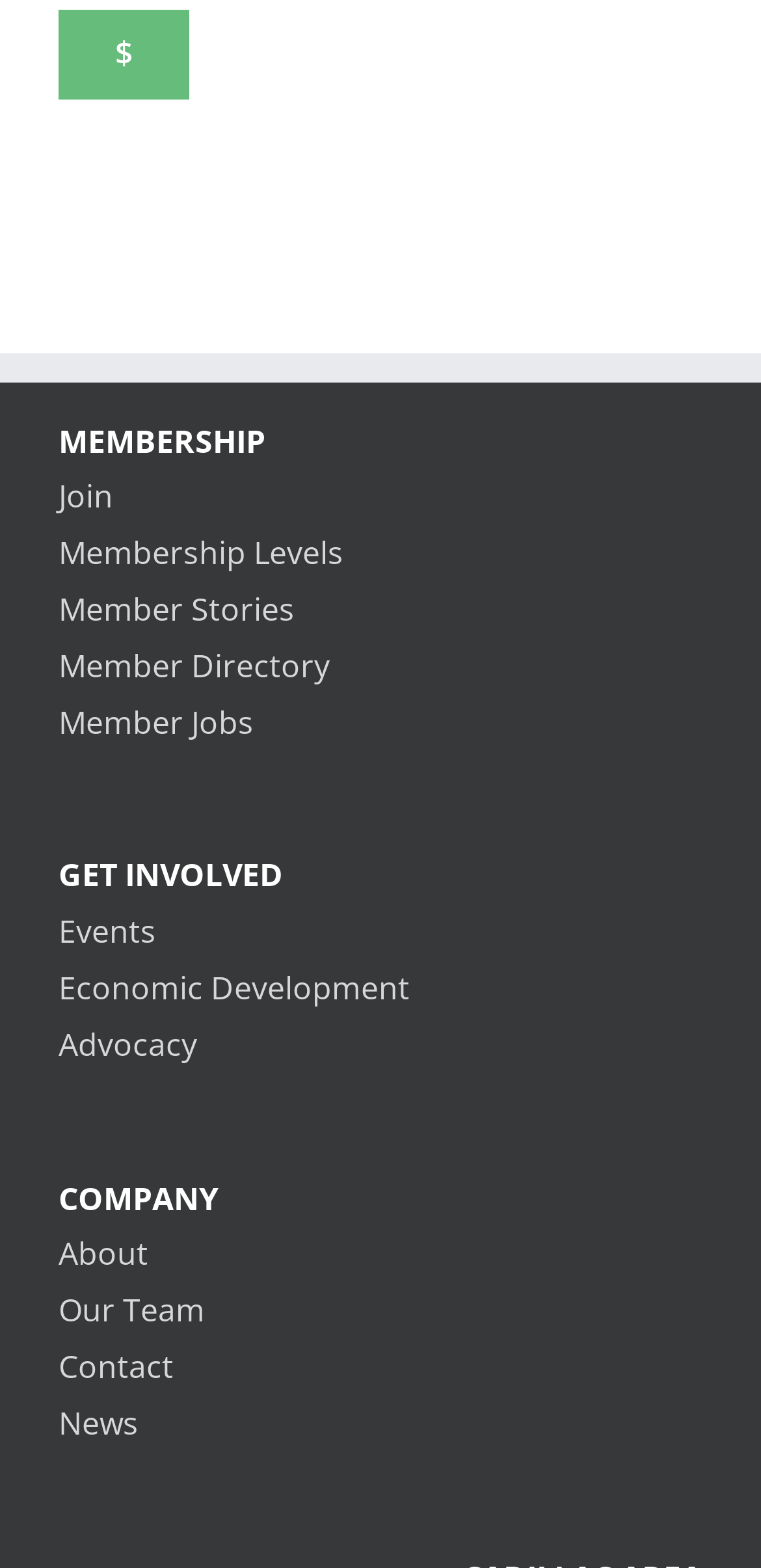Identify the bounding box coordinates for the UI element described as follows: "Economic Development". Ensure the coordinates are four float numbers between 0 and 1, formatted as [left, top, right, bottom].

[0.077, 0.616, 0.538, 0.644]